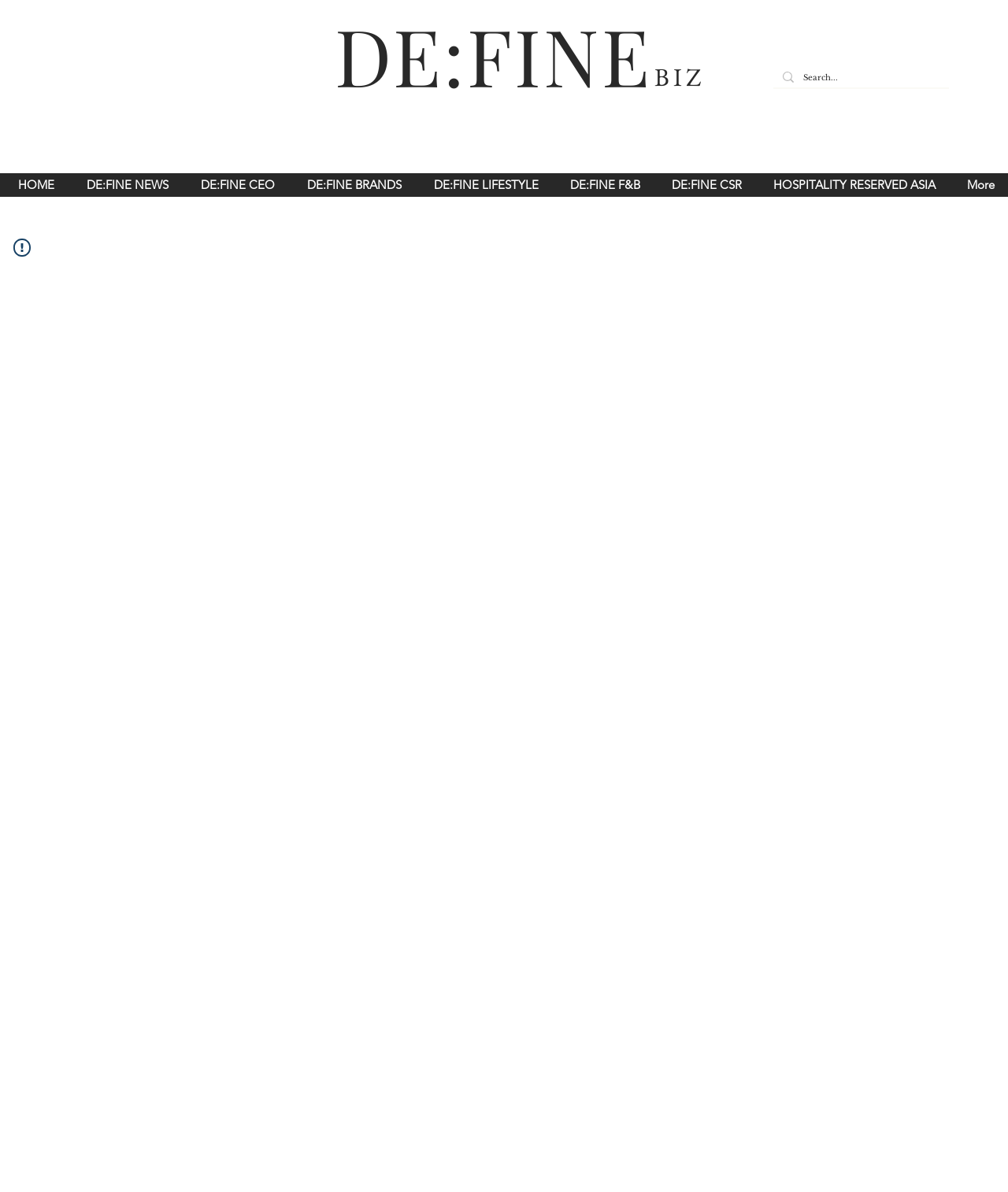Find and specify the bounding box coordinates that correspond to the clickable region for the instruction: "Search for something".

[0.797, 0.055, 0.909, 0.075]